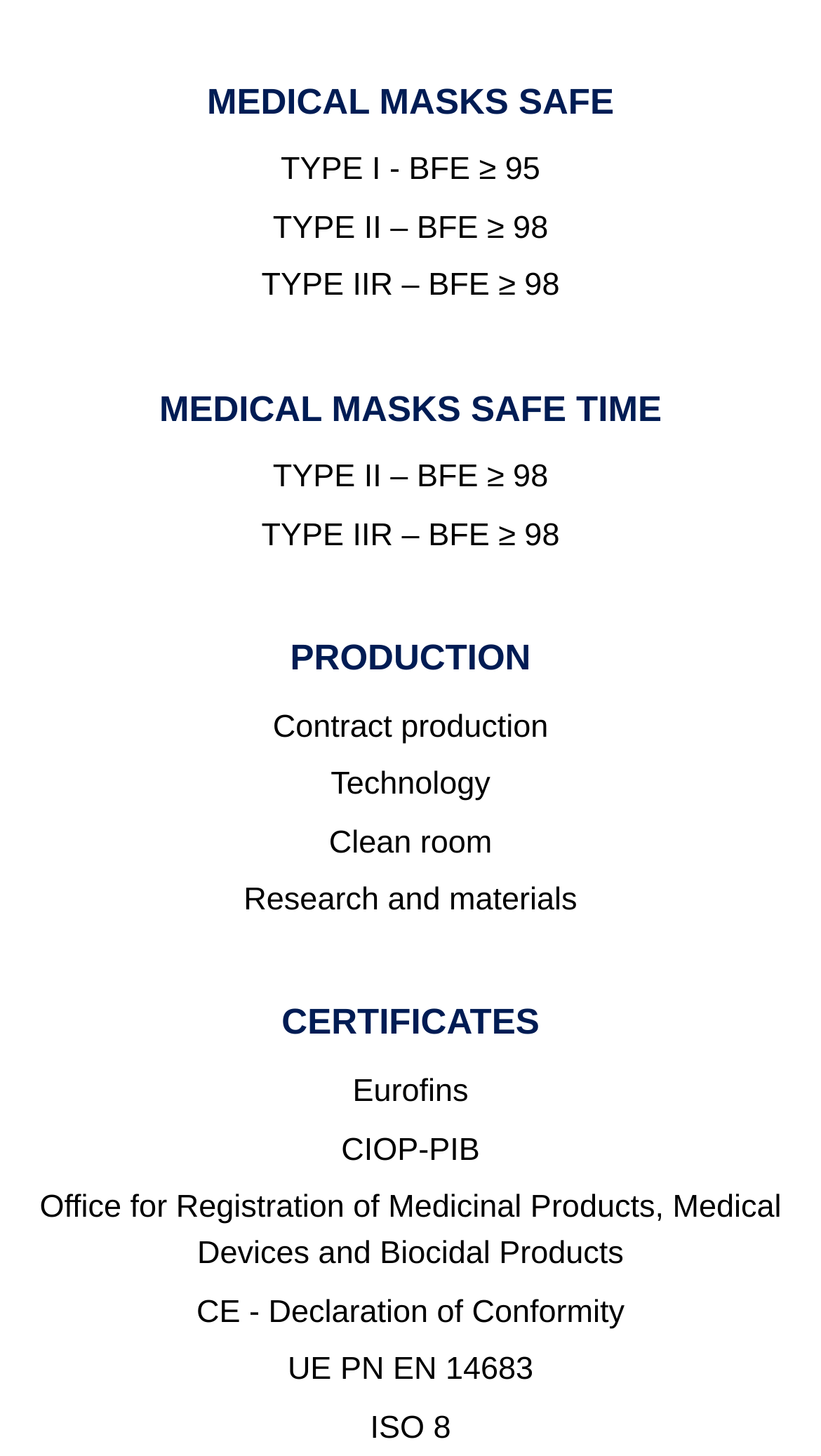Determine the bounding box coordinates for the HTML element described here: "CE - Declaration of Conformity".

[0.239, 0.889, 0.761, 0.913]